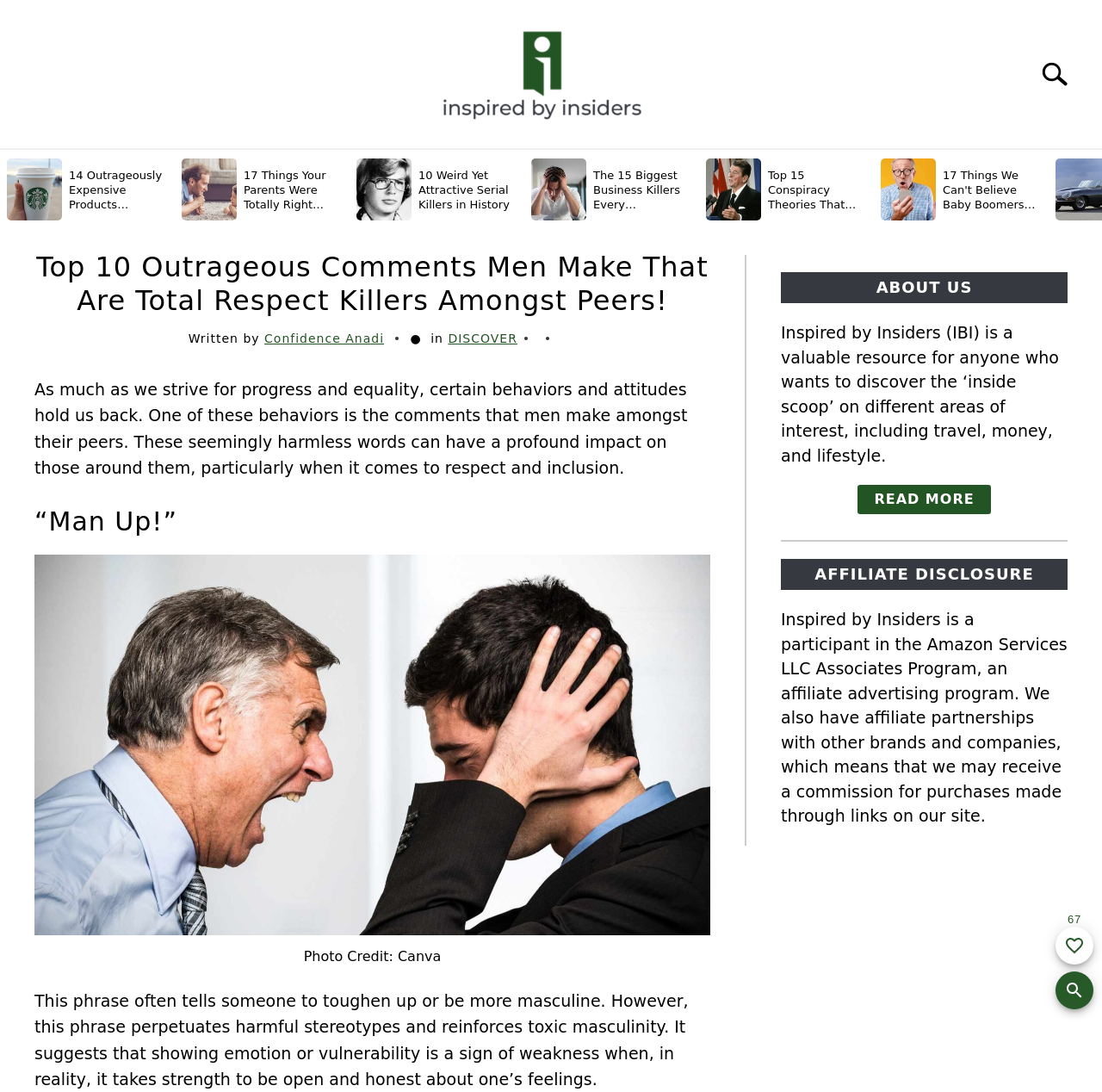Given the element description: "aria-label="Scroll right"", predict the bounding box coordinates of this UI element. The coordinates must be four float numbers between 0 and 1, given as [left, top, right, bottom].

[0.966, 0.161, 0.991, 0.186]